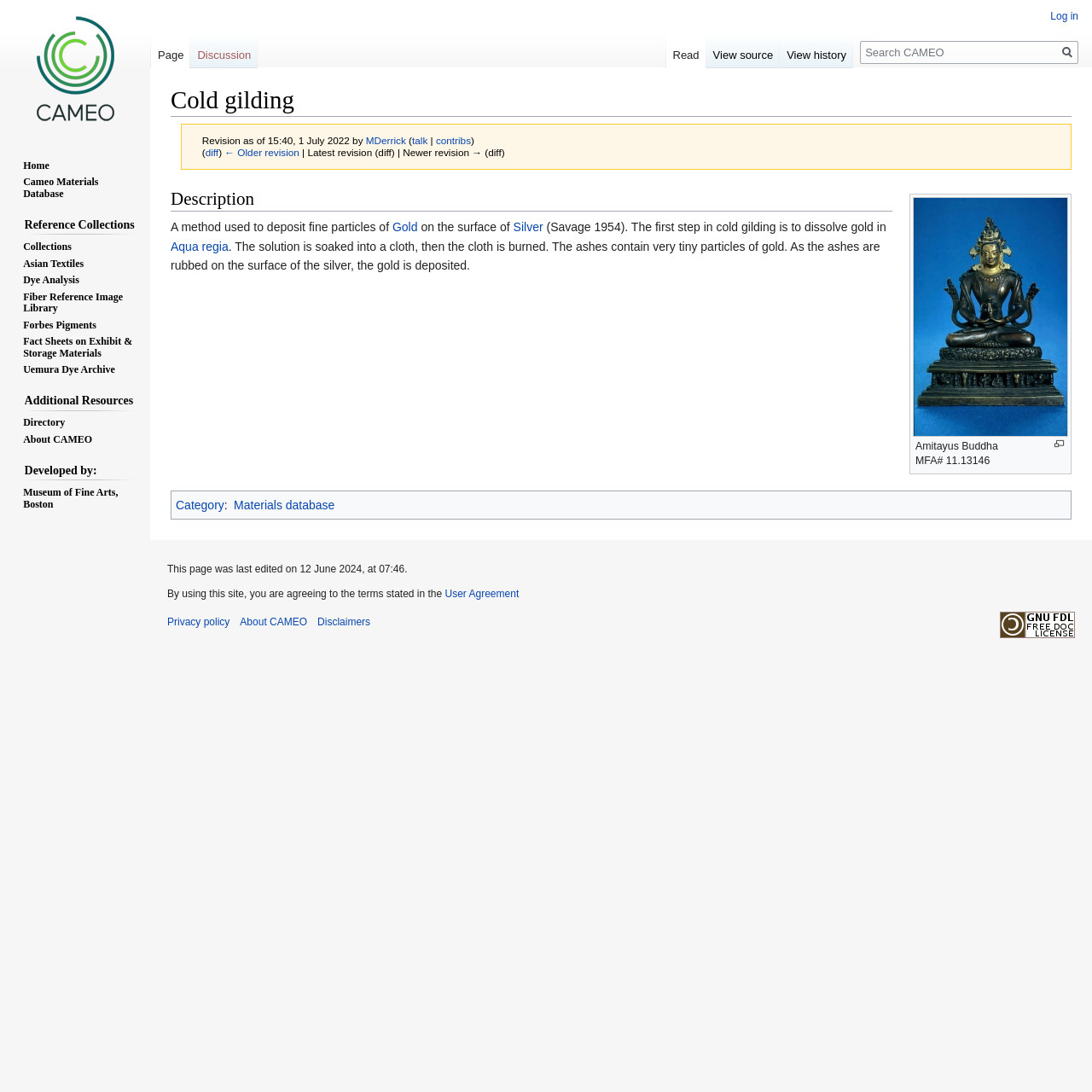From the details in the image, provide a thorough response to the question: Who made the last edit on this webpage?

The question is asking about the person who made the last edit on this webpage. According to the webpage, the last edit was made by MDerrick, as indicated by the text 'Revision as of 15:40, 1 July 2022 by MDerrick'.